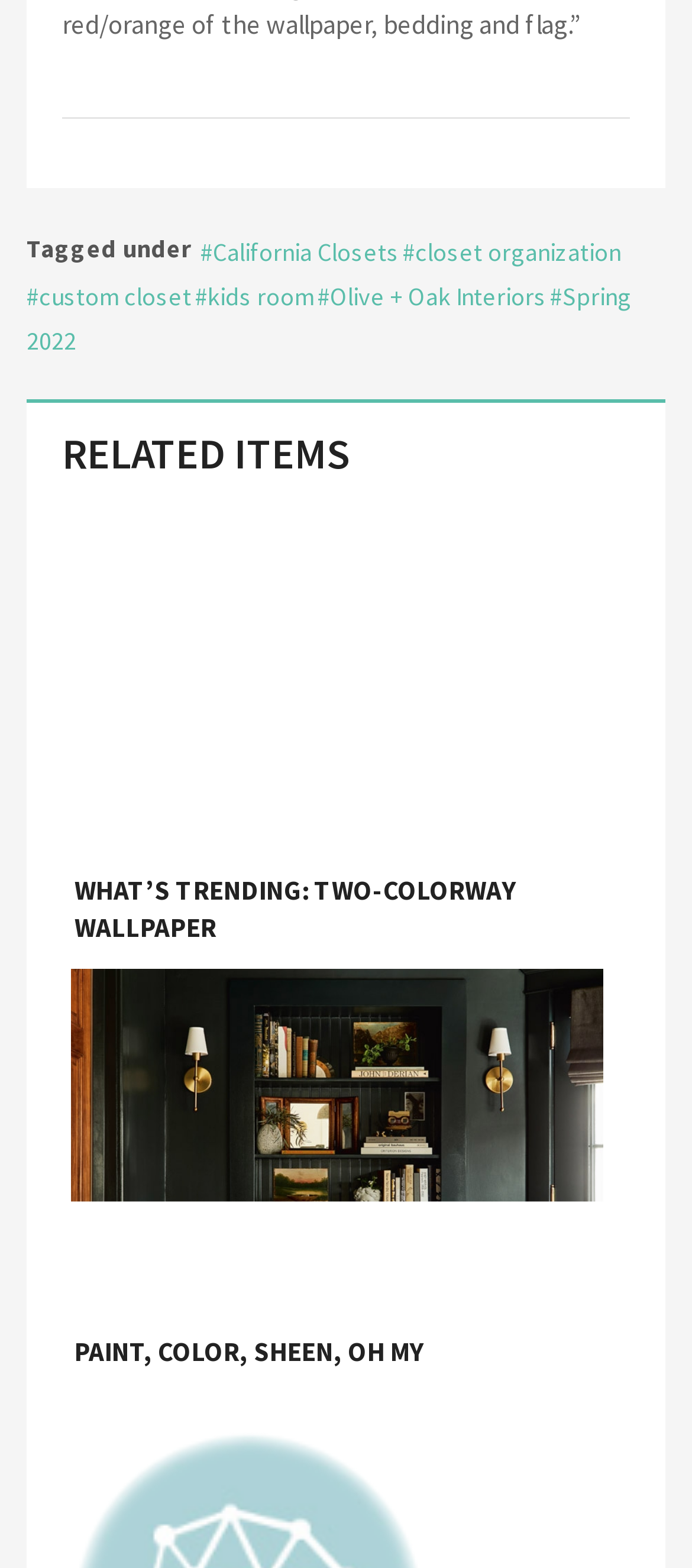Please give a one-word or short phrase response to the following question: 
How many links are in the footer?

6